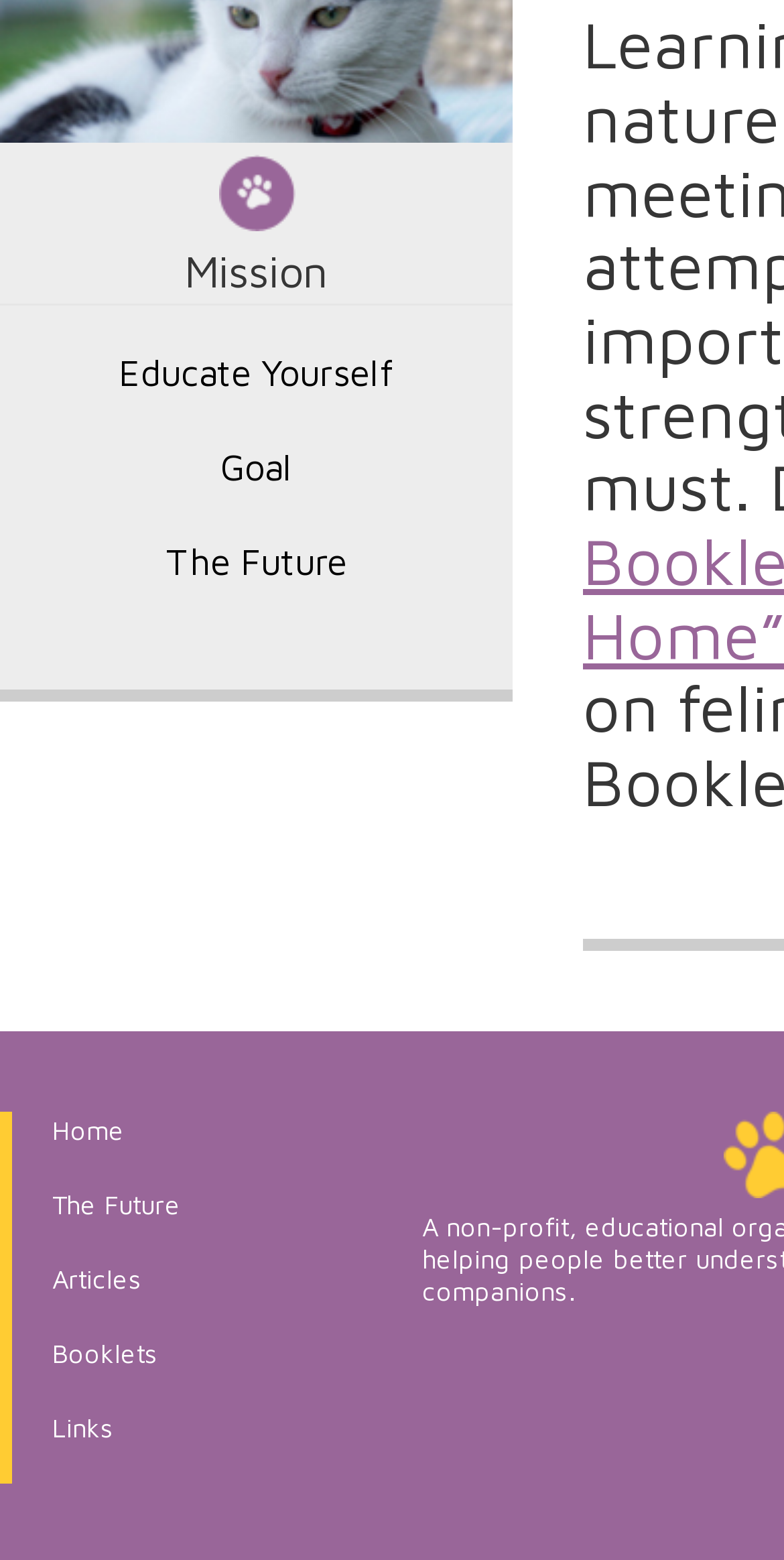Kindly determine the bounding box coordinates of the area that needs to be clicked to fulfill this instruction: "visit the Educate Yourself page".

[0.0, 0.222, 0.654, 0.256]